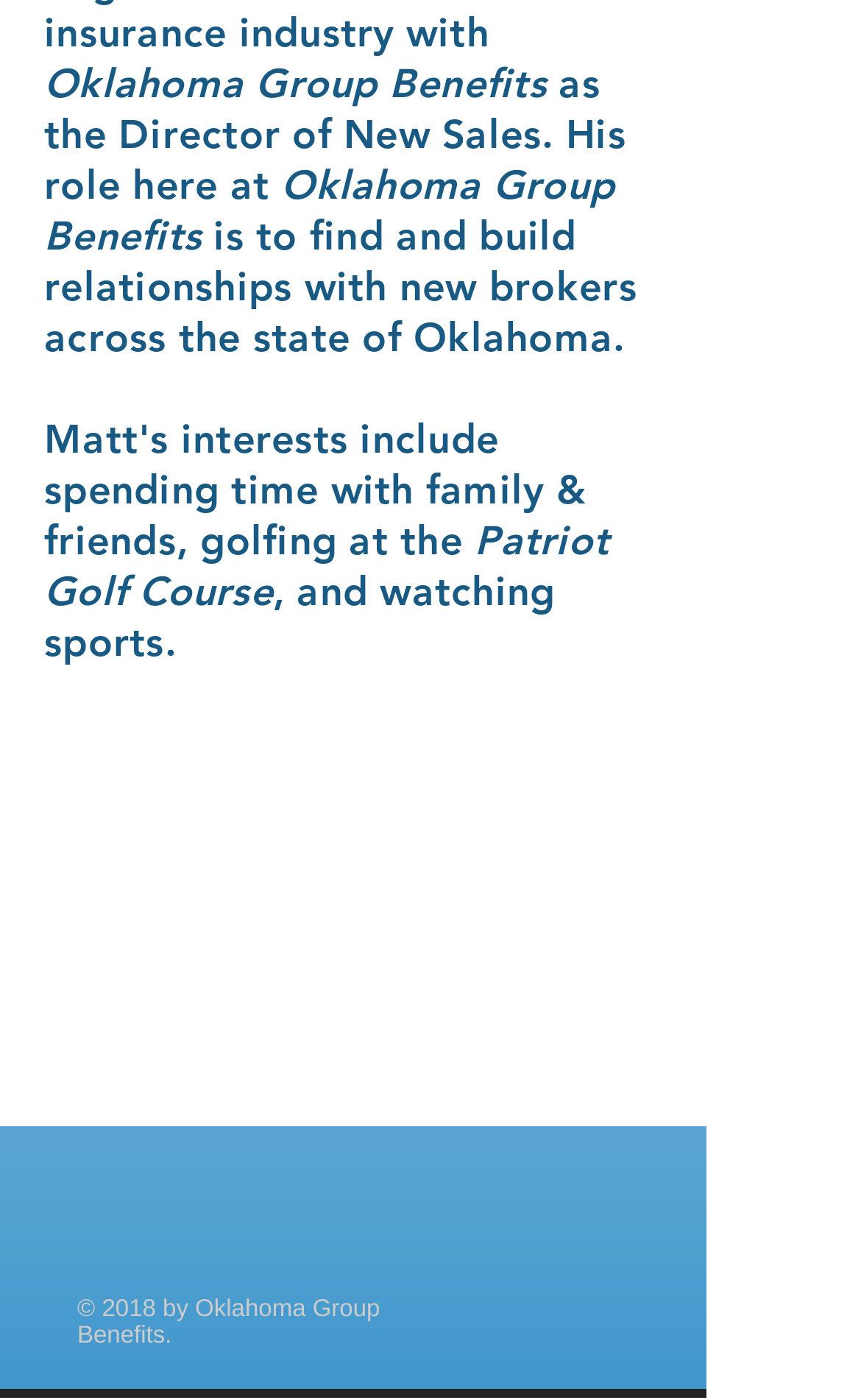Based on the visual content of the image, answer the question thoroughly: What is the role of the Director of New Sales?

The role of the Director of New Sales can be found in the static text element that describes his role, which is 'to find and build relationships with new brokers across the state of Oklahoma'.